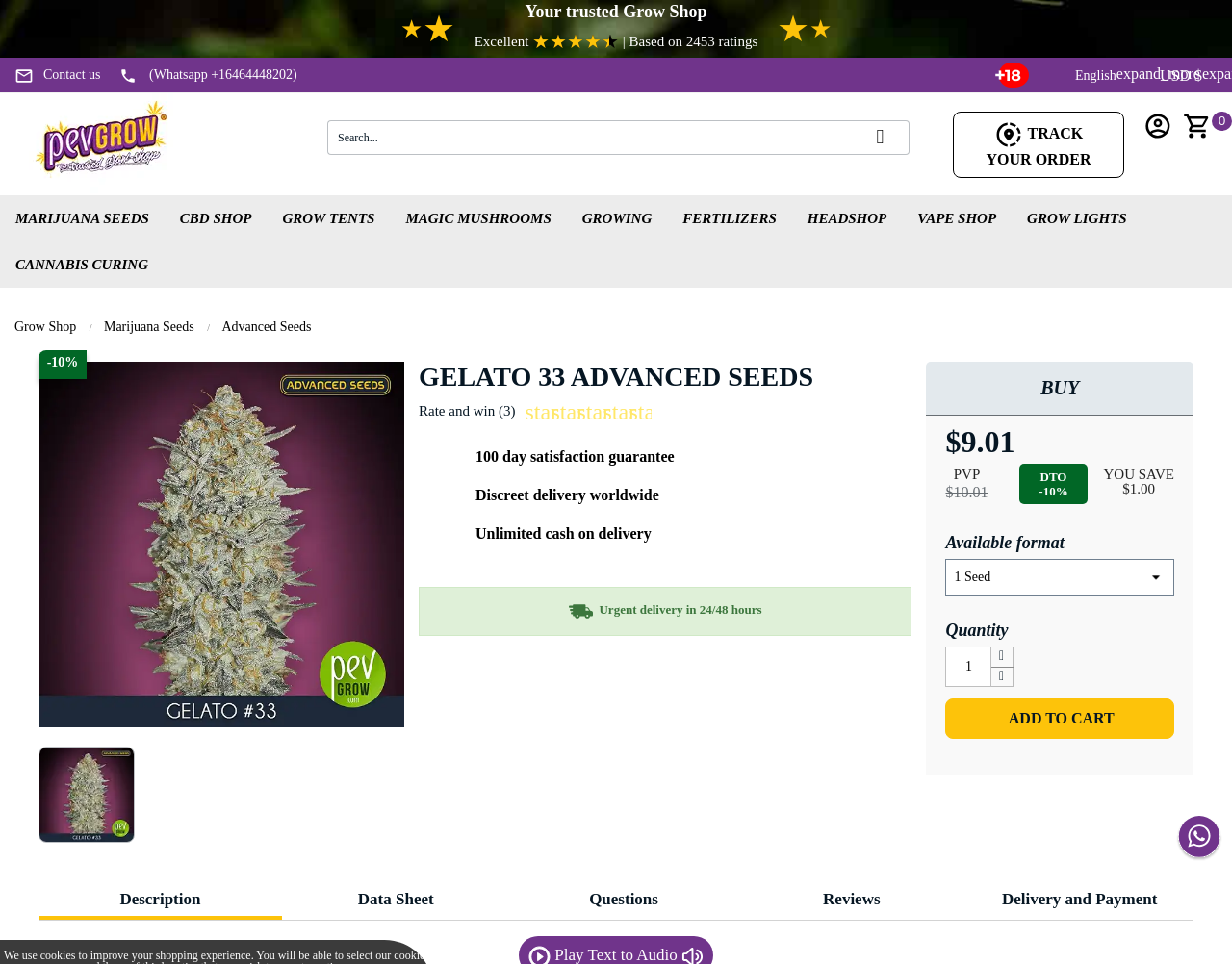Could you provide the bounding box coordinates for the portion of the screen to click to complete this instruction: "Contact us via Whatsapp"?

[0.096, 0.07, 0.241, 0.085]